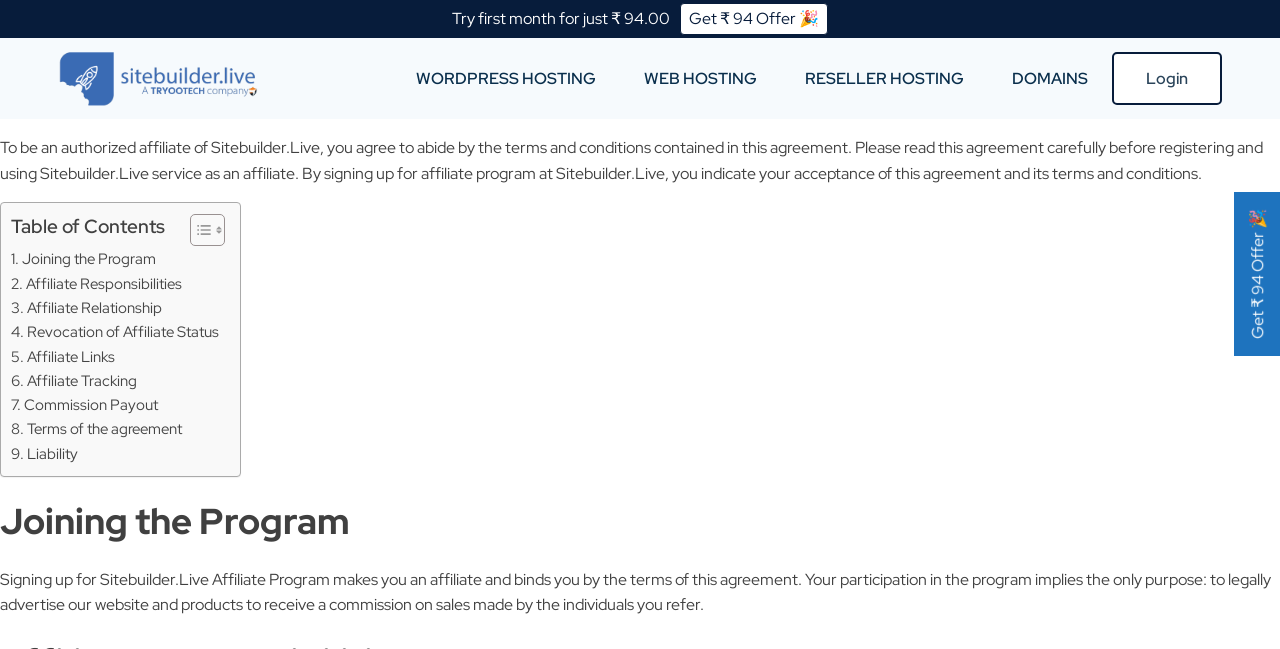What is the position of the 'Login' link?
Refer to the image and give a detailed answer to the query.

Based on the bounding box coordinates, the 'Login' link is positioned at [0.868, 0.079, 0.954, 0.162], which indicates that it is located on the right side of the webpage.